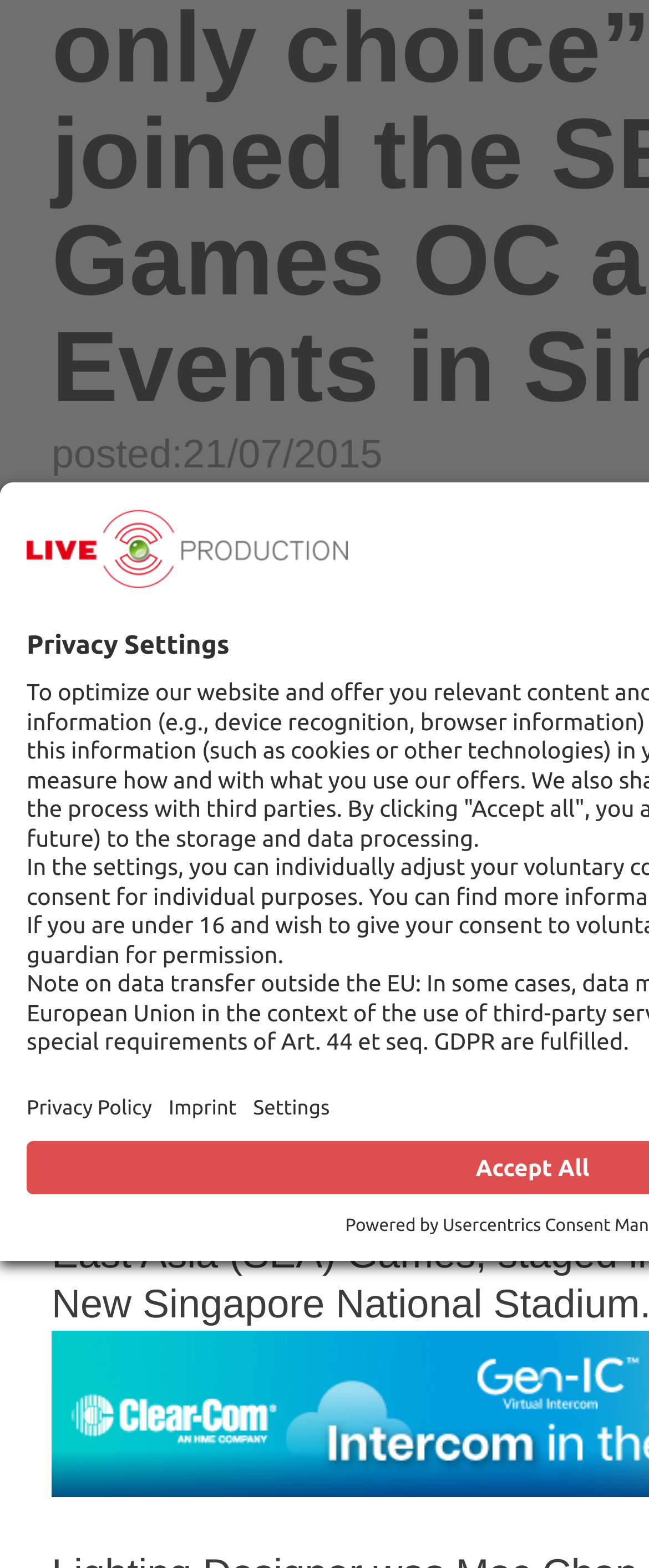For the given element description Settings, determine the bounding box coordinates of the UI element. The coordinates should follow the format (top-left x, top-left y, bottom-right x, bottom-right y) and be within the range of 0 to 1.

[0.39, 0.696, 0.508, 0.715]